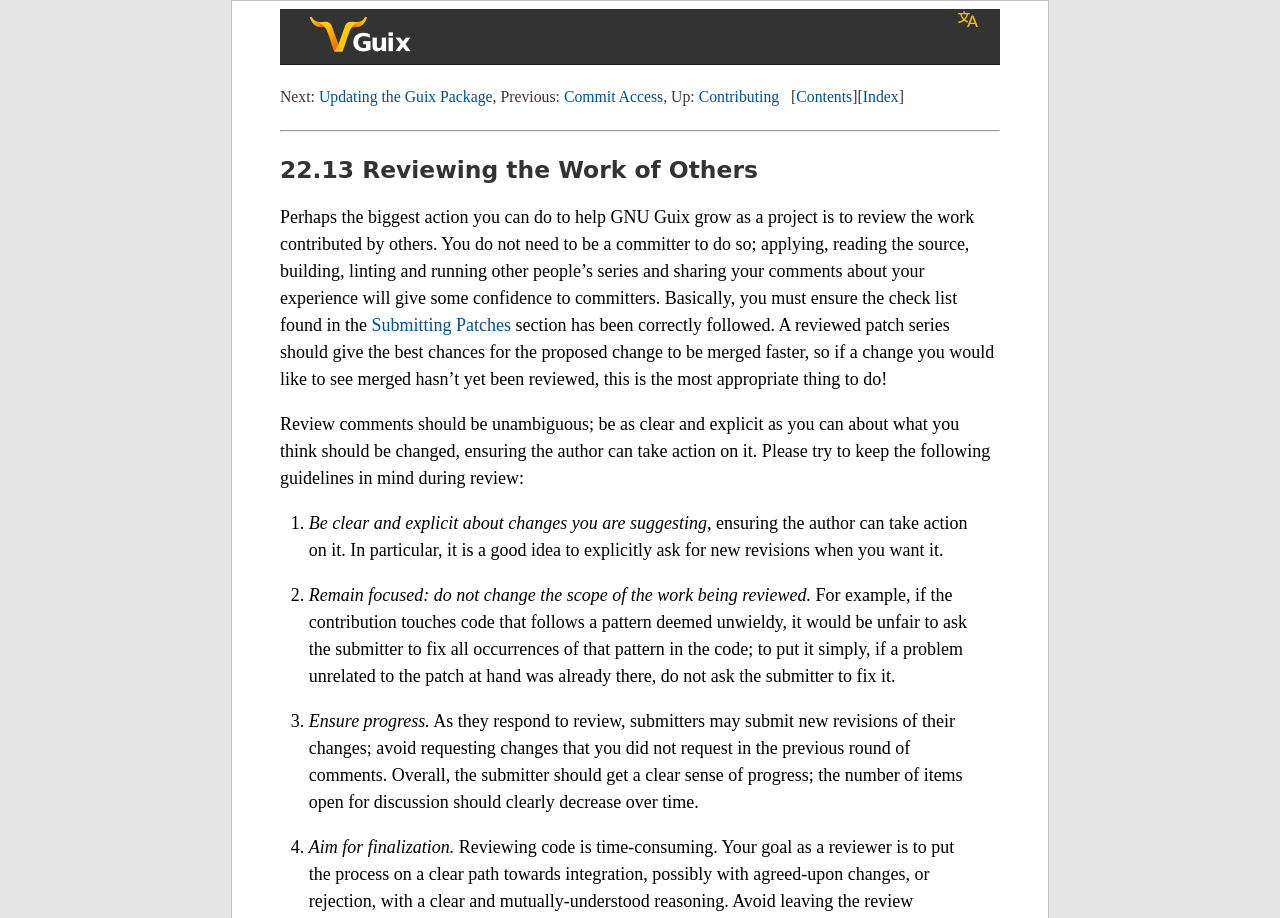Find the bounding box coordinates of the element to click in order to complete the given instruction: "Review the work of others."

[0.219, 0.17, 0.781, 0.2]